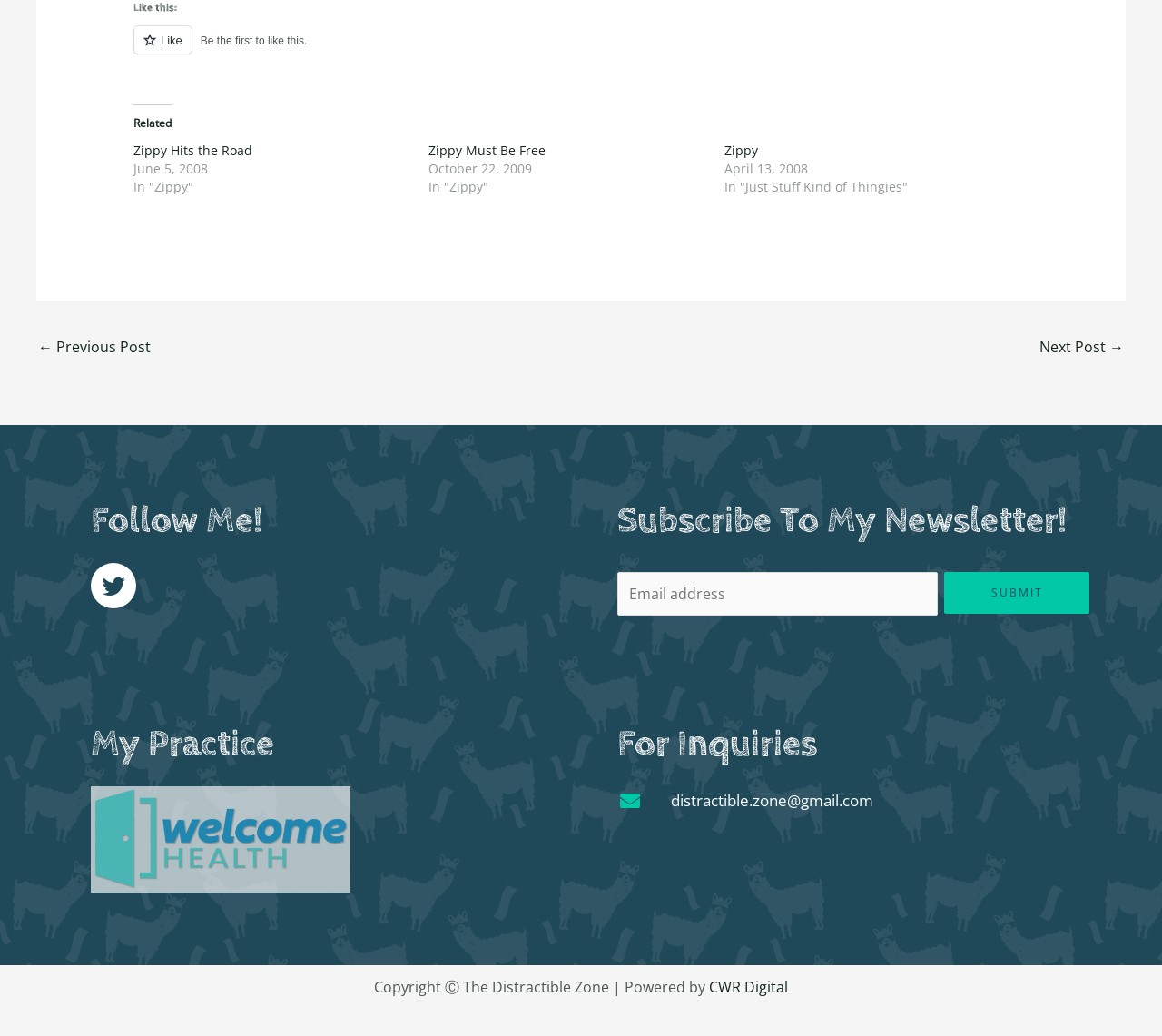Based on the description "Zippy Must Be Free", find the bounding box of the specified UI element.

[0.369, 0.136, 0.47, 0.153]